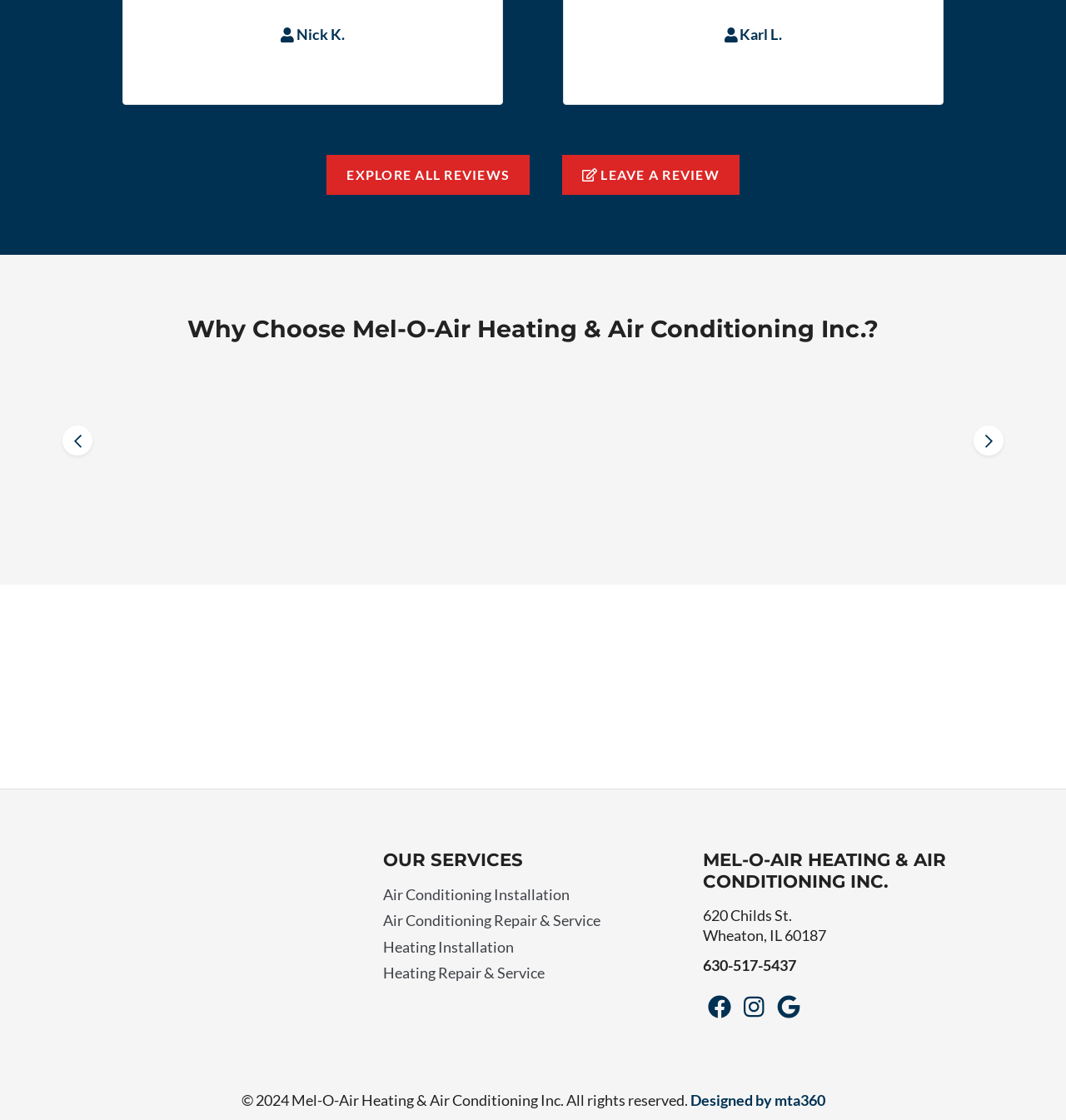Kindly determine the bounding box coordinates of the area that needs to be clicked to fulfill this instruction: "Click on EXPLORE ALL REVIEWS".

[0.306, 0.138, 0.497, 0.174]